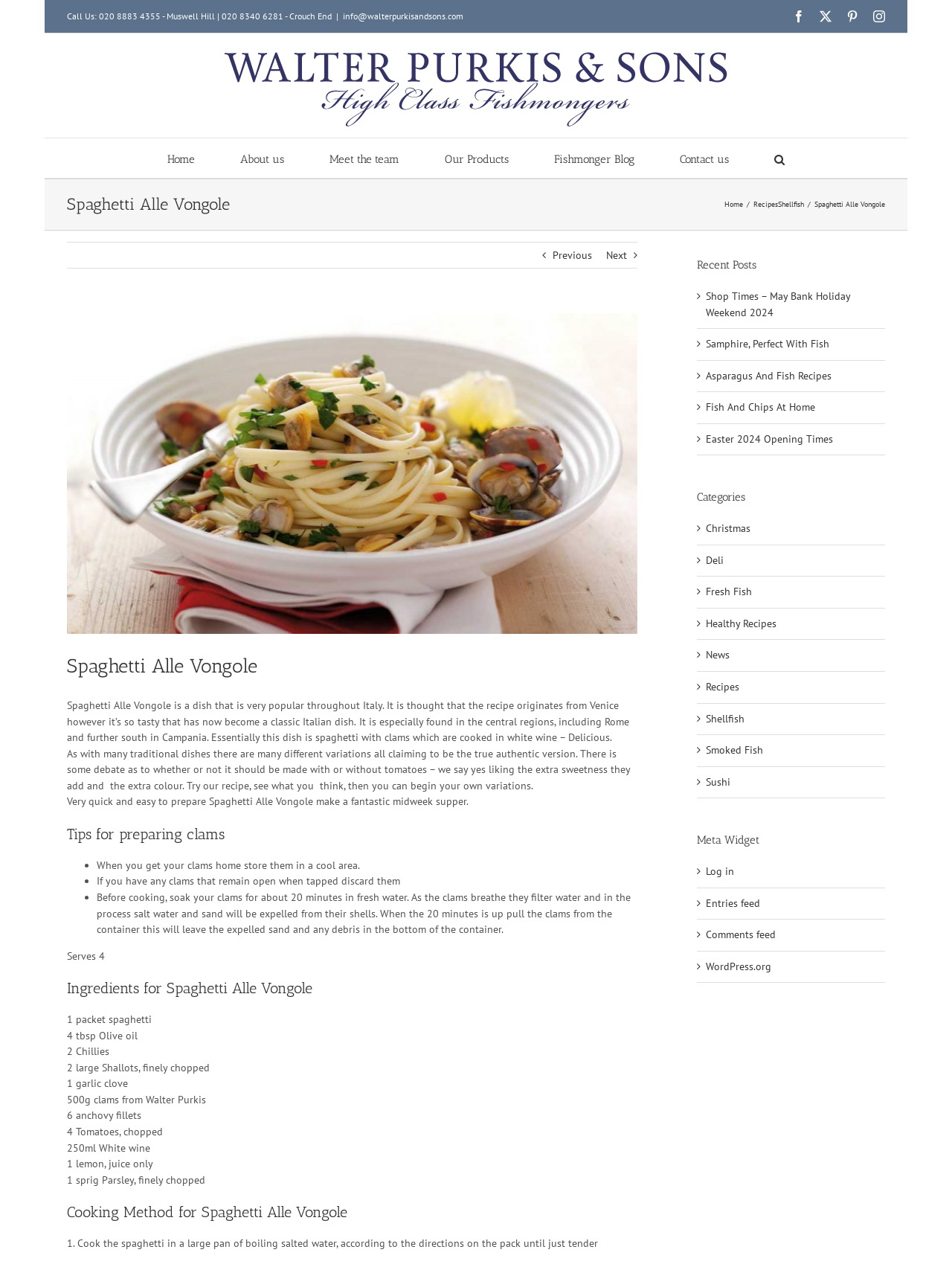How many people does the Spaghetti Alle Vongole recipe serve?
Provide a fully detailed and comprehensive answer to the question.

The recipe specifies 'Serves 4' near the top of the ingredients list, indicating that the recipe is intended to serve four people.